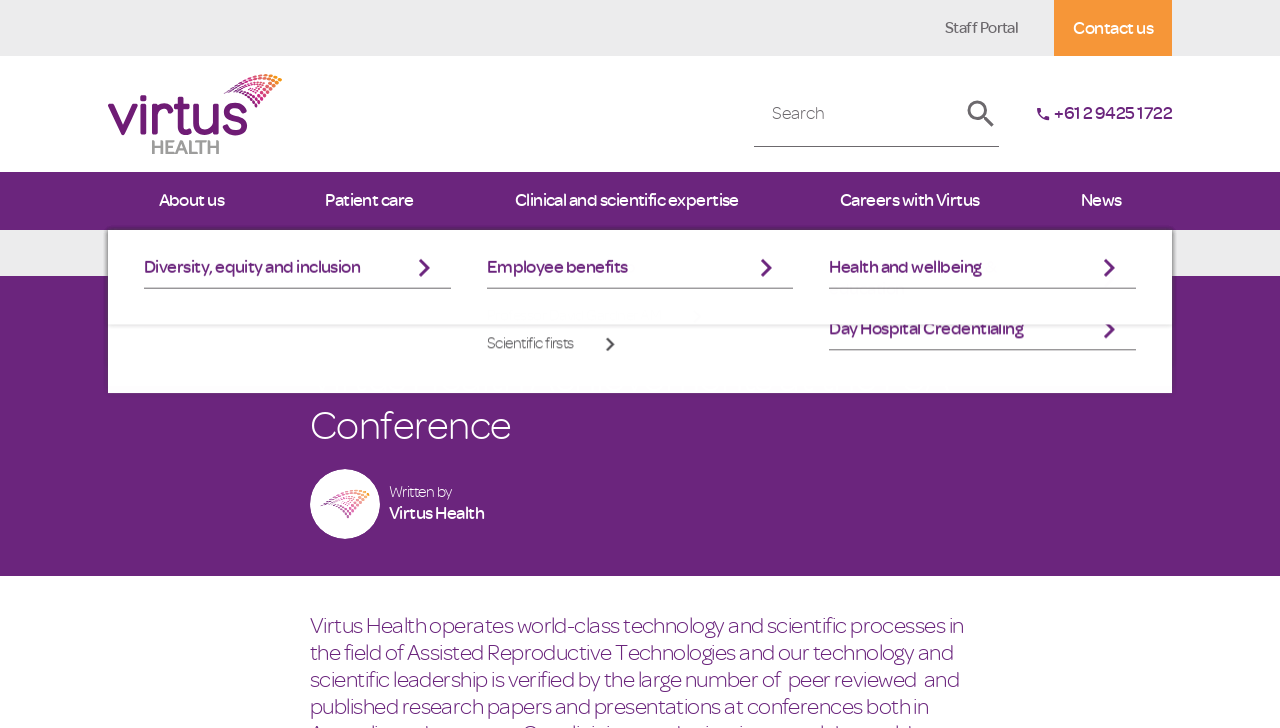What is the phone number on the webpage?
Based on the image, answer the question in a detailed manner.

I found the answer by looking at the link element with the text '+61 2 9425 1722' which is located at [0.809, 0.139, 0.916, 0.174]. This is likely a phone number.